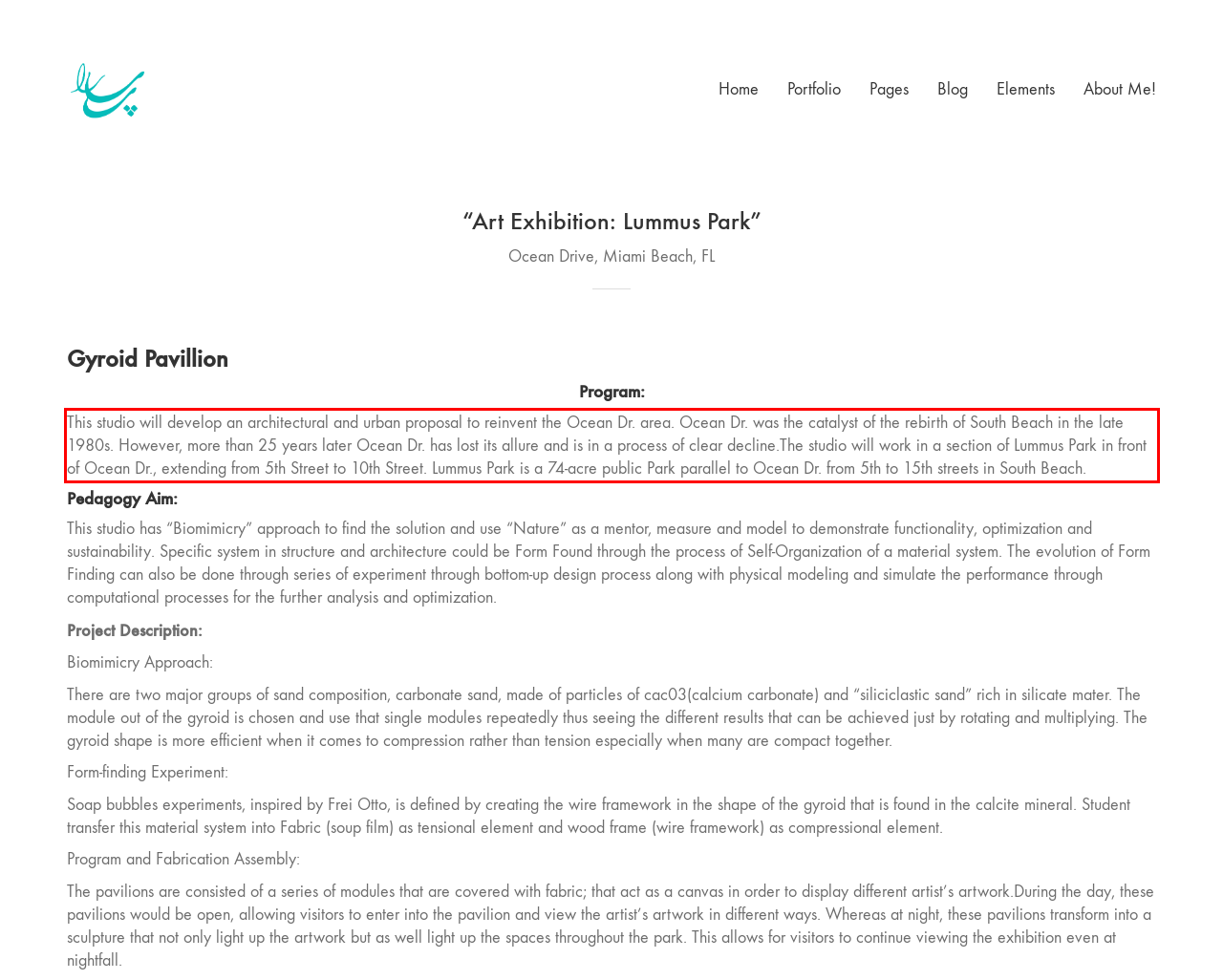Please perform OCR on the UI element surrounded by the red bounding box in the given webpage screenshot and extract its text content.

This studio will develop an architectural and urban proposal to reinvent the Ocean Dr. area. Ocean Dr. was the catalyst of the rebirth of South Beach in the late 1980s. However, more than 25 years later Ocean Dr. has lost its allure and is in a process of clear decline.The studio will work in a section of Lummus Park in front of Ocean Dr., extending from 5th Street to 10th Street. Lummus Park is a 74-acre public Park parallel to Ocean Dr. from 5th to 15th streets in South Beach.